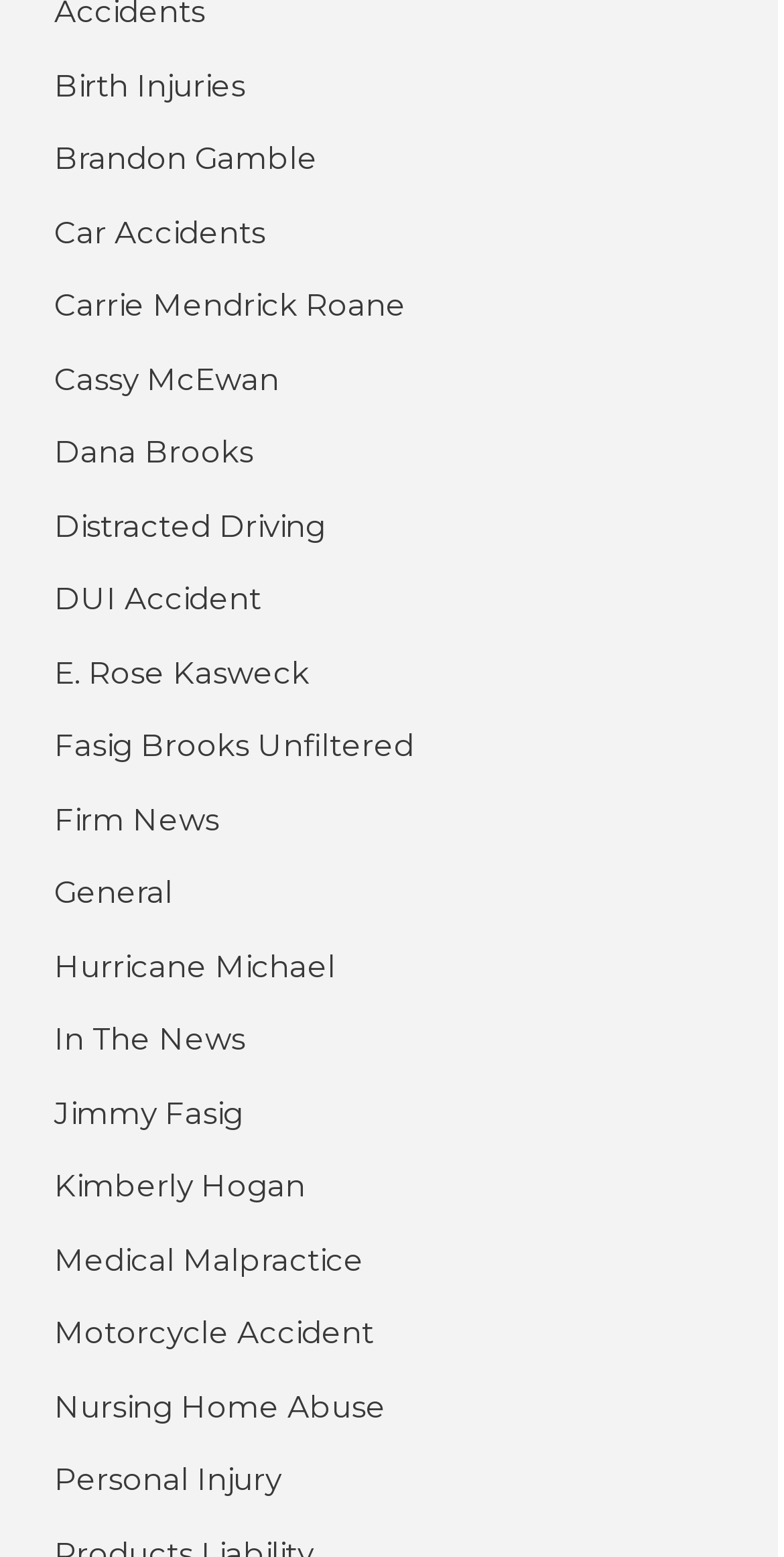What is the first link on the webpage?
Using the information from the image, give a concise answer in one word or a short phrase.

Birth Injuries